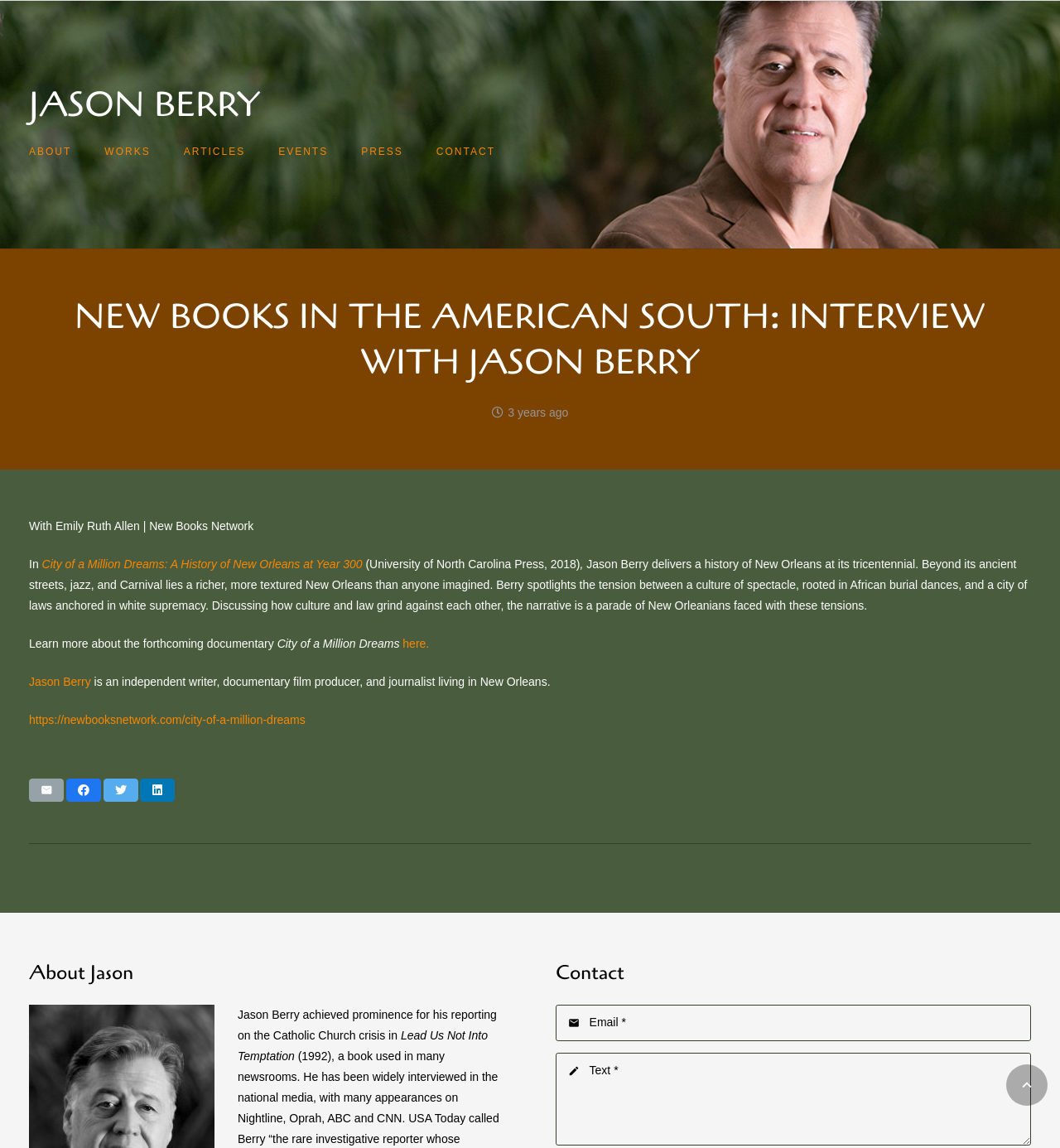What is the date of the interview?
Answer the question with just one word or phrase using the image.

19 January 2021